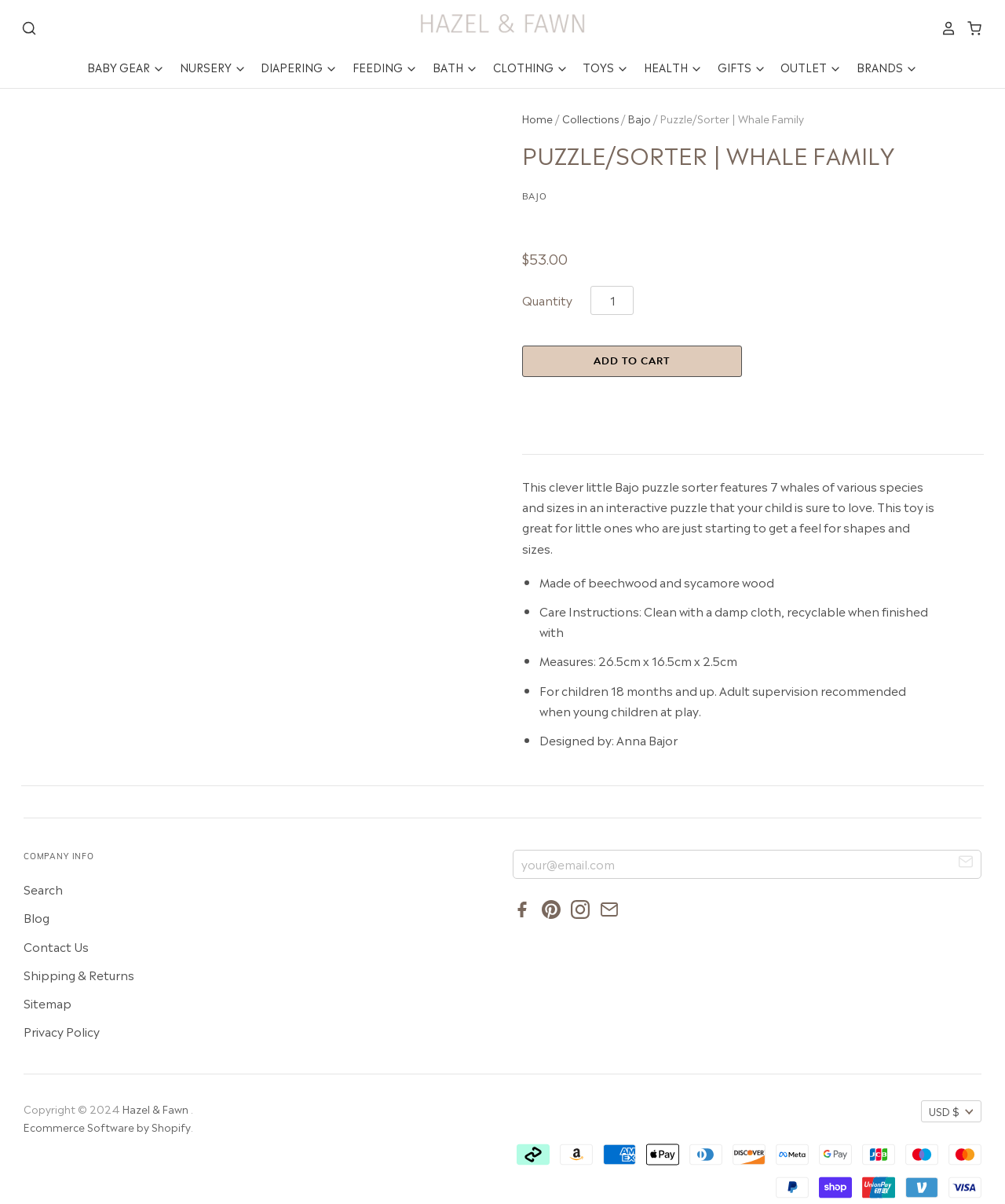Using the element description Gifts, predict the bounding box coordinates for the UI element. Provide the coordinates in (top-left x, top-left y, bottom-right x, bottom-right y) format with values ranging from 0 to 1.

[0.7, 0.047, 0.763, 0.064]